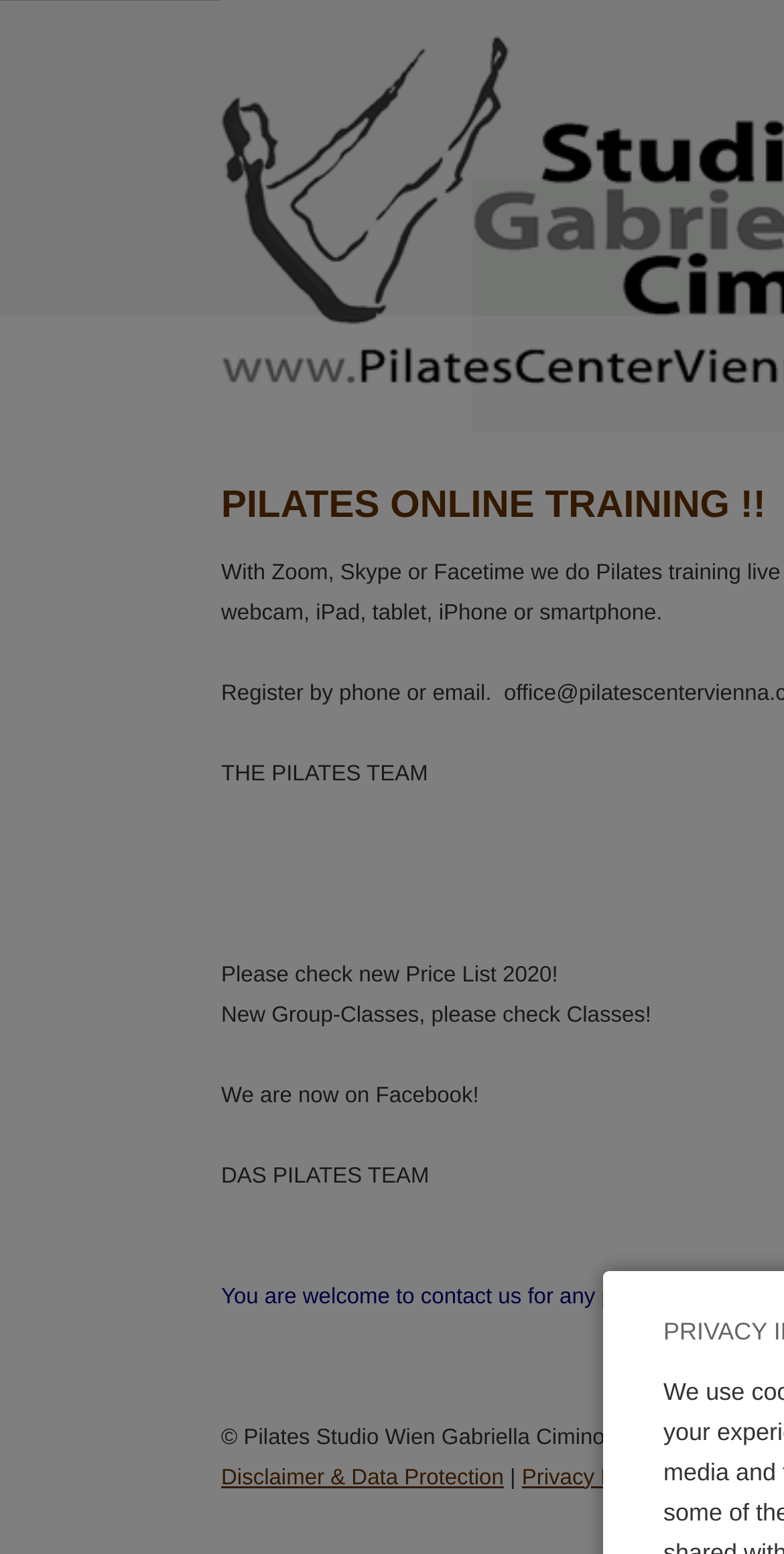Find the bounding box coordinates for the HTML element specified by: "Disclaimer & Data Protection".

[0.282, 0.943, 0.643, 0.959]